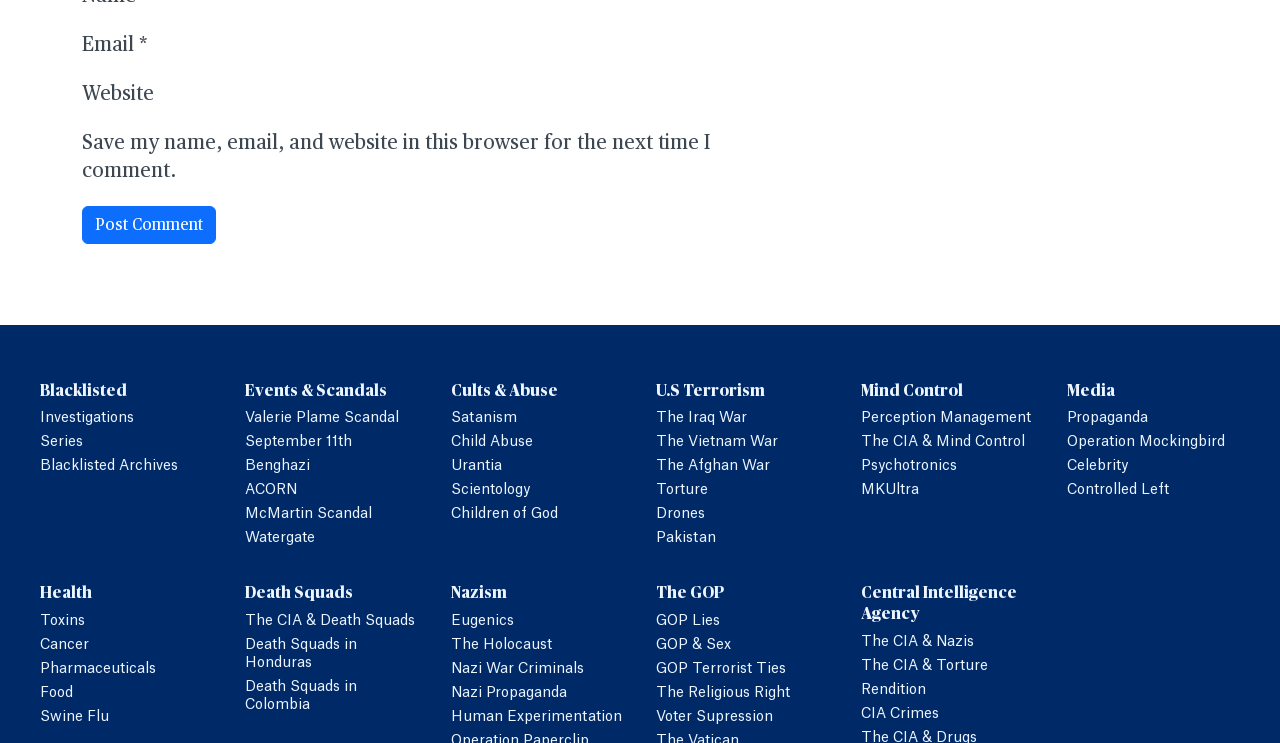Show the bounding box coordinates of the element that should be clicked to complete the task: "Read about 'The Iraq War'".

[0.512, 0.554, 0.584, 0.572]